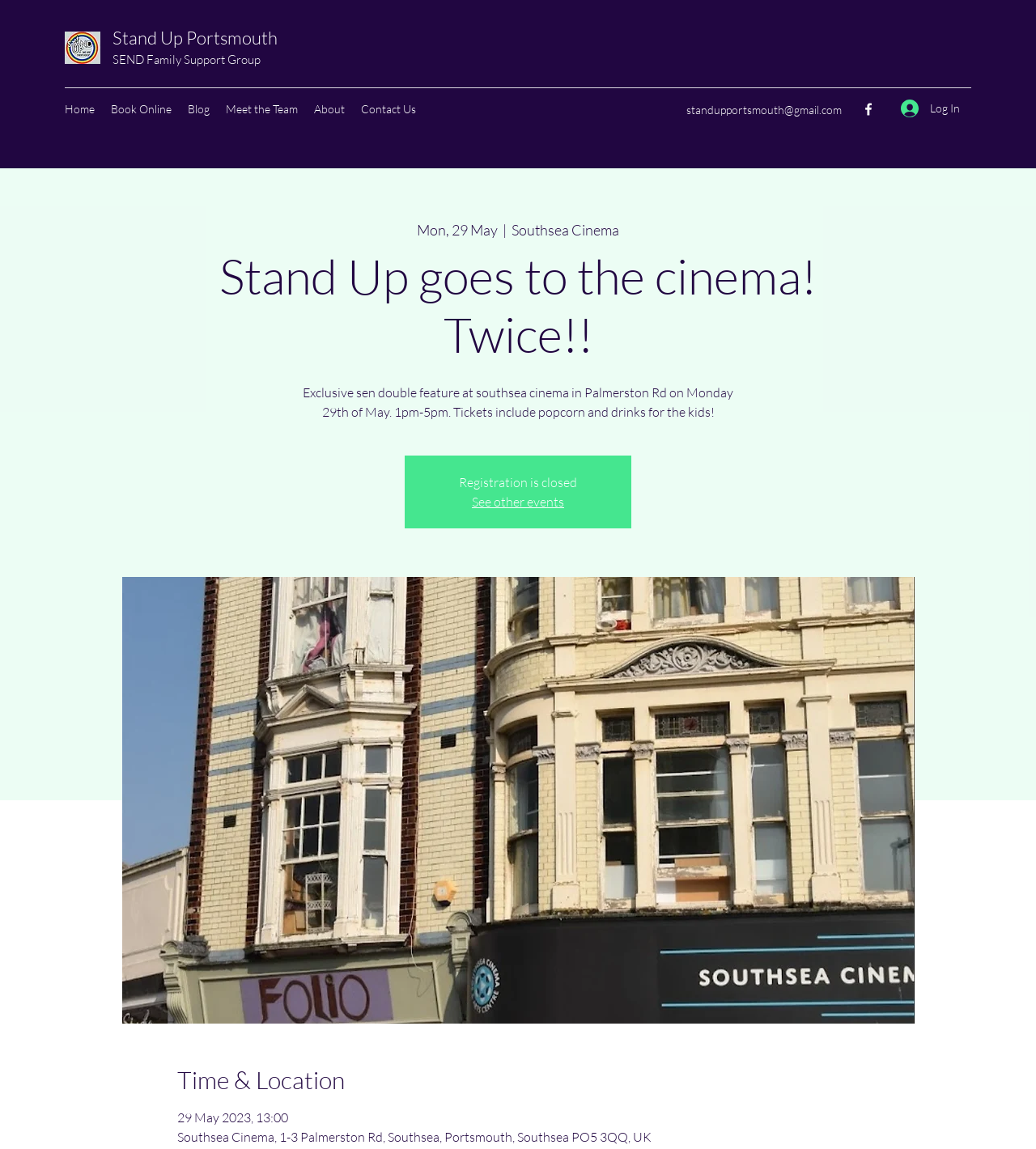Deliver a detailed narrative of the webpage's visual and textual elements.

The webpage appears to be an event page for "Stand Up goes to the cinema! Twice!!" organized by Stand Up Portsmouth. At the top left corner, there is a logo of Stand Up Portsmouth, accompanied by a link to the organization's homepage. Below the logo, there is a navigation menu with links to various sections of the website, including Home, Book Online, Blog, Meet the Team, About, and Contact Us.

To the right of the navigation menu, there is a section displaying the organization's email address and social media links, including Facebook. A Log In button is located at the top right corner of the page.

The main content of the page is divided into two sections. The first section displays the event details, including the title "Stand Up goes to the cinema! Twice!!", the date and time "Mon, 29 May", and the location "Southsea Cinema". Below this, there is a brief description of the event, stating that it is an exclusive sen double feature at Southsea Cinema on Monday 29th of May, from 1pm-5pm, with tickets including popcorn and drinks for the kids.

The second section, labeled "Time & Location", provides more specific details about the event, including the date and time "29 May 2023, 13:00" and the address "Southsea Cinema, 1-3 Palmerston Rd, Southsea, Portsmouth, Southsea PO5 3QQ, UK".

There is also an image related to the event, which takes up a significant portion of the page. Additionally, there are links to register for the event, although registration is currently closed, and to see other events.